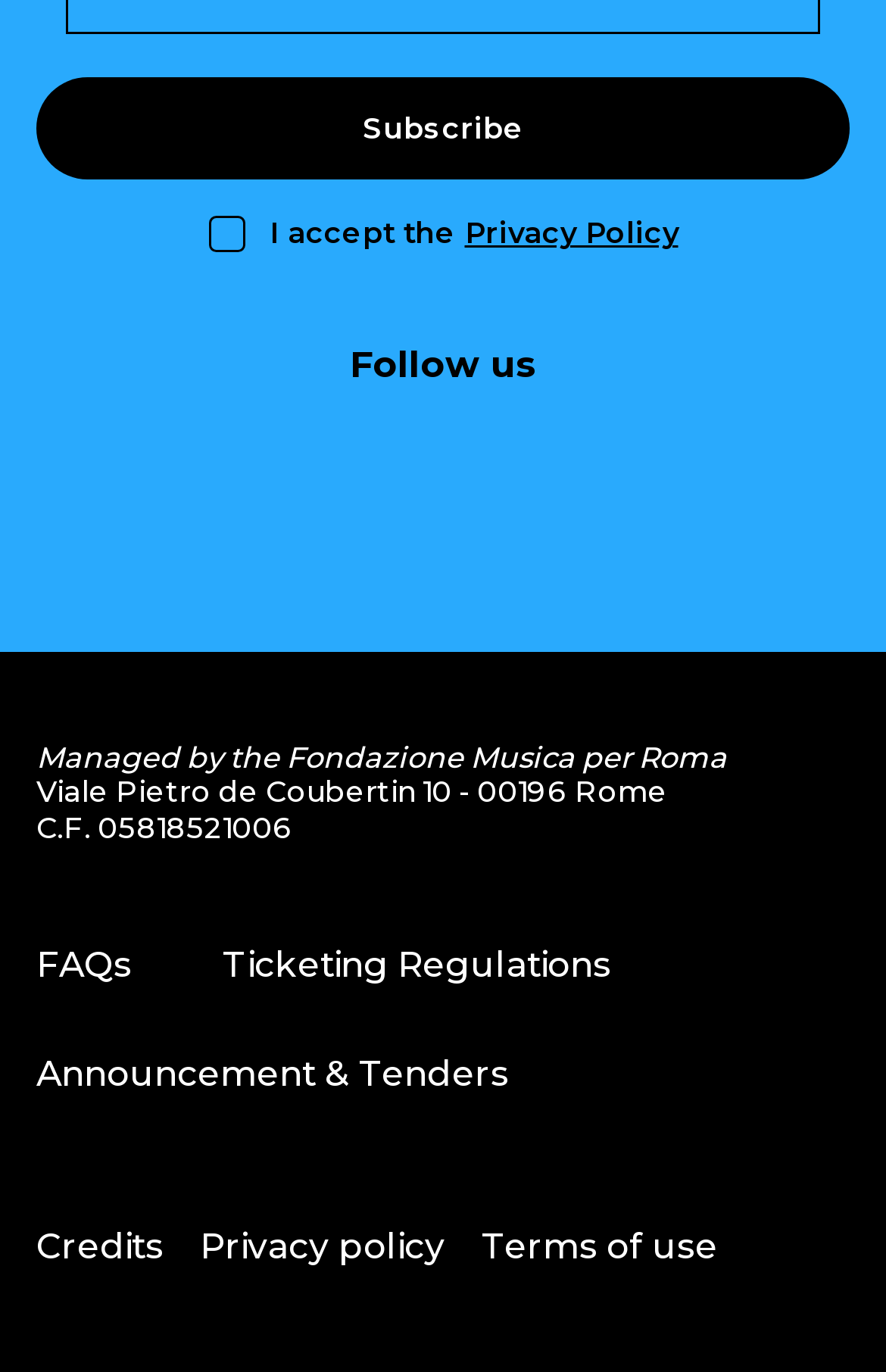Respond with a single word or short phrase to the following question: 
What is the last link at the bottom of the page?

Terms of use